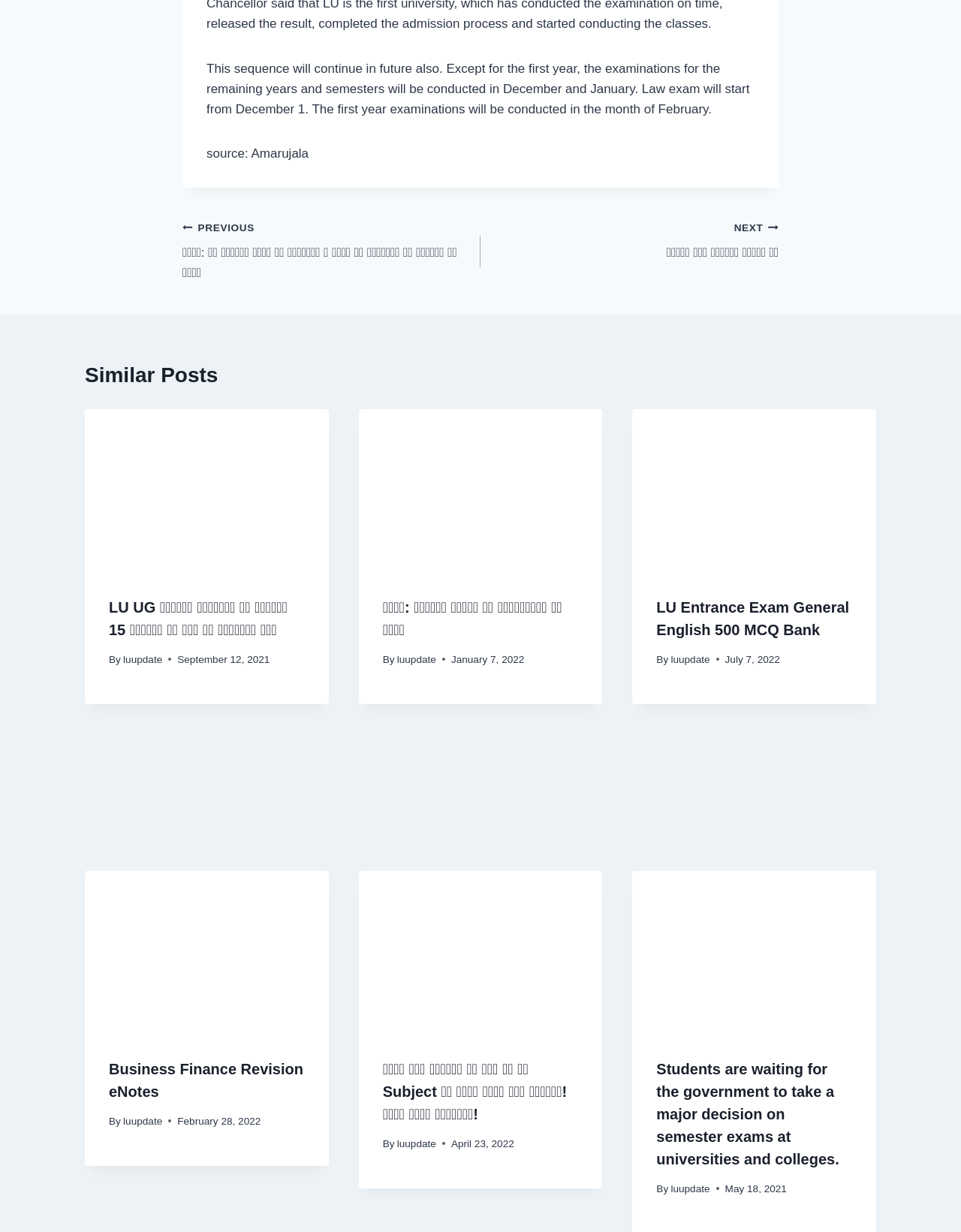Respond to the following question with a brief word or phrase:
When will the LU UG entrance exam results be announced?

15 September